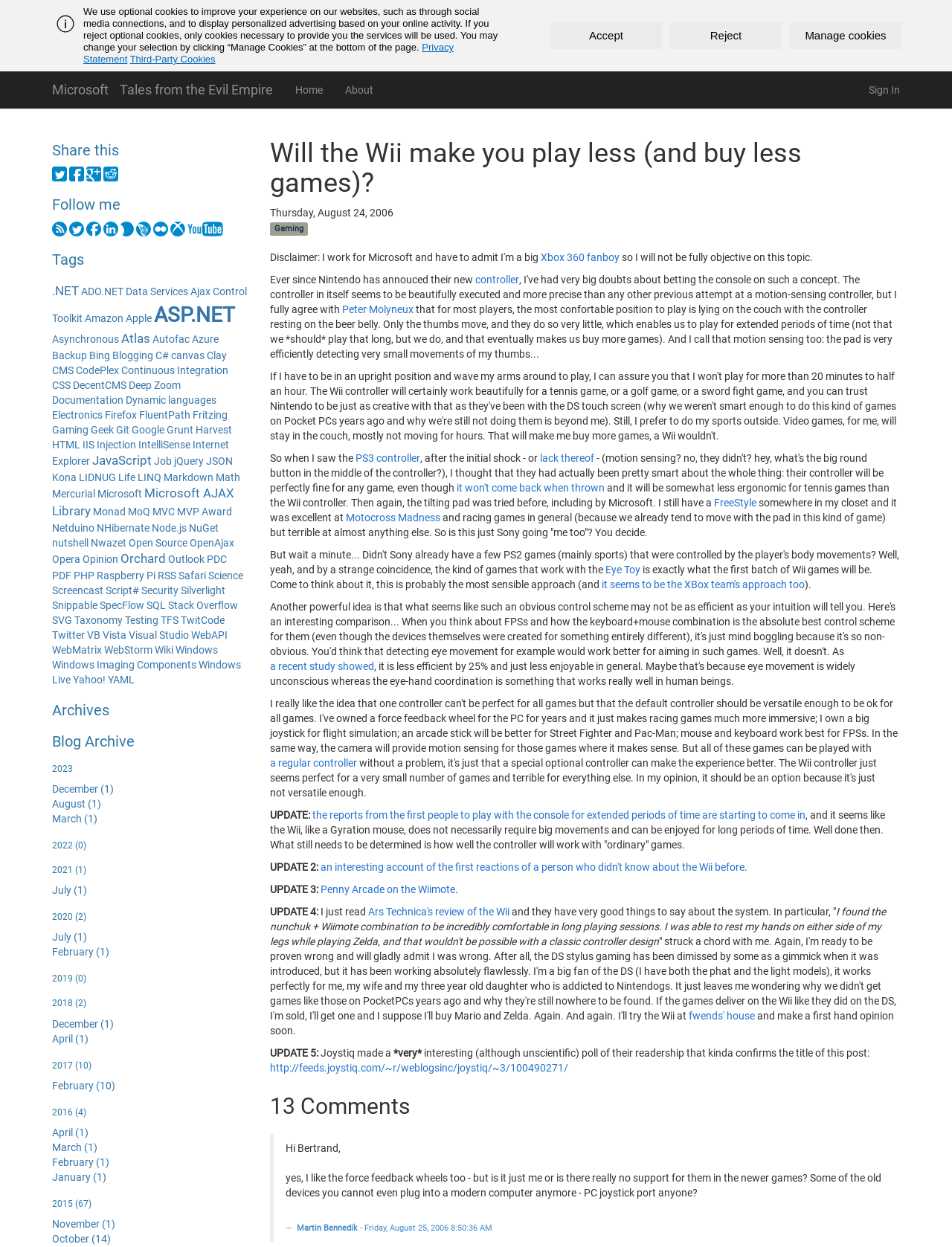Offer a meticulous caption that includes all visible features of the webpage.

The webpage is a blog post titled "Tales from the Evil Empire - Will the Wii make you play less (and buy less games)?" with a focus on gaming and technology. At the top of the page, there is a notification bar with a message about cookies and privacy, accompanied by three buttons: "Accept", "Reject", and "Manage Cookies". Below this, there is a header section with links to "Microsoft", "Tales from the Evil Empire", "Home", "About", and "Sign In".

The main content of the page is divided into three sections. The first section has a heading "Share this" and provides links to share the post on various social media platforms, including Twitter, Facebook, Google+, and Reddit, each accompanied by a small icon. The second section has a heading "Follow me" and lists various ways to follow the author, including RSS Feed, Twitter, Facebook, LinkedIn, and other platforms, each with a corresponding icon.

The third and largest section is a list of tags, with over 30 links to various topics, including .NET, ASP.NET, Azure, C#, CMS, and gaming-related terms. These links are arranged in a vertical list, with some topics having multiple links. The page also has a few images scattered throughout, including a small icon next to each social media link and a few other icons related to the topics listed.